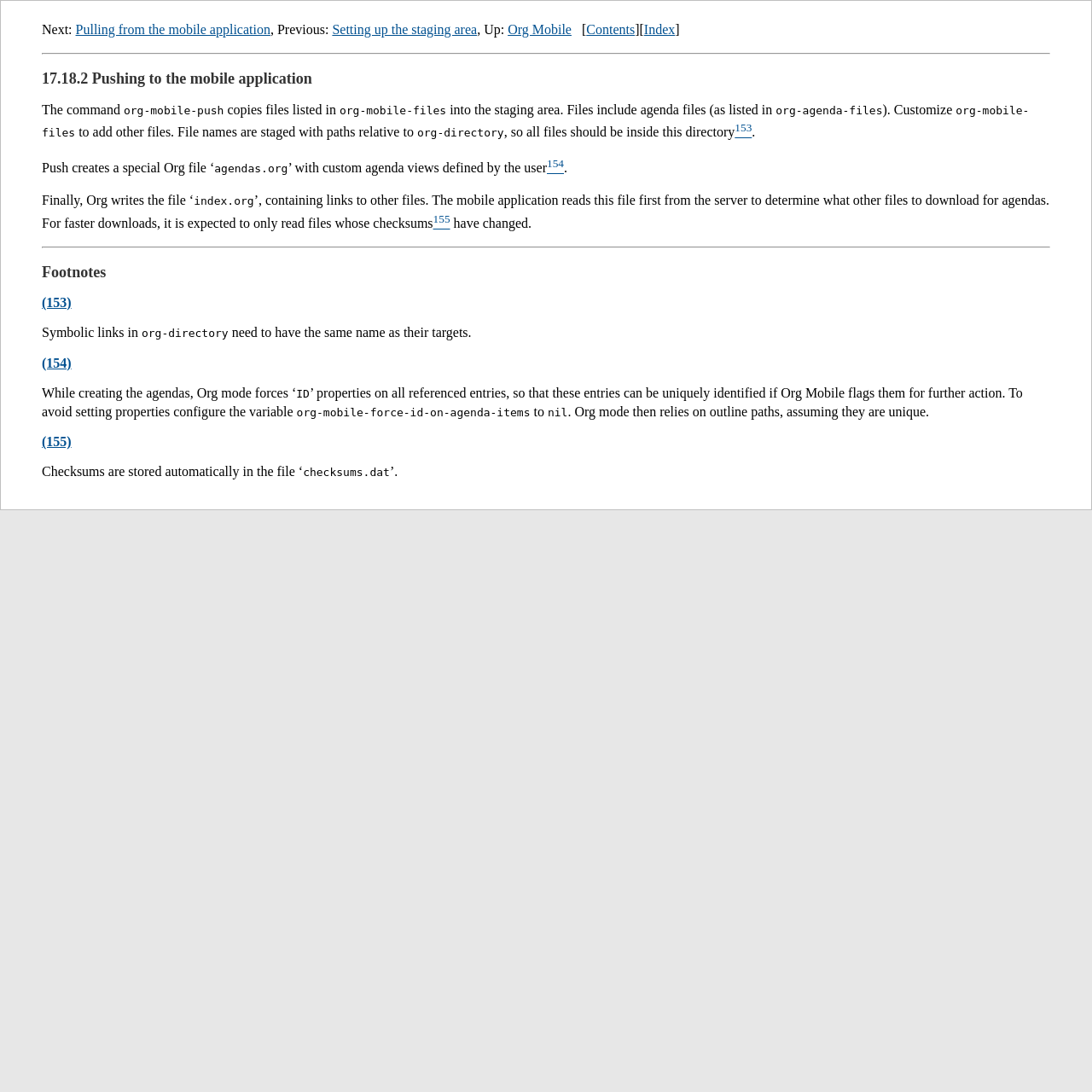Provide the bounding box coordinates of the UI element that matches the description: "(155)".

[0.038, 0.398, 0.065, 0.411]